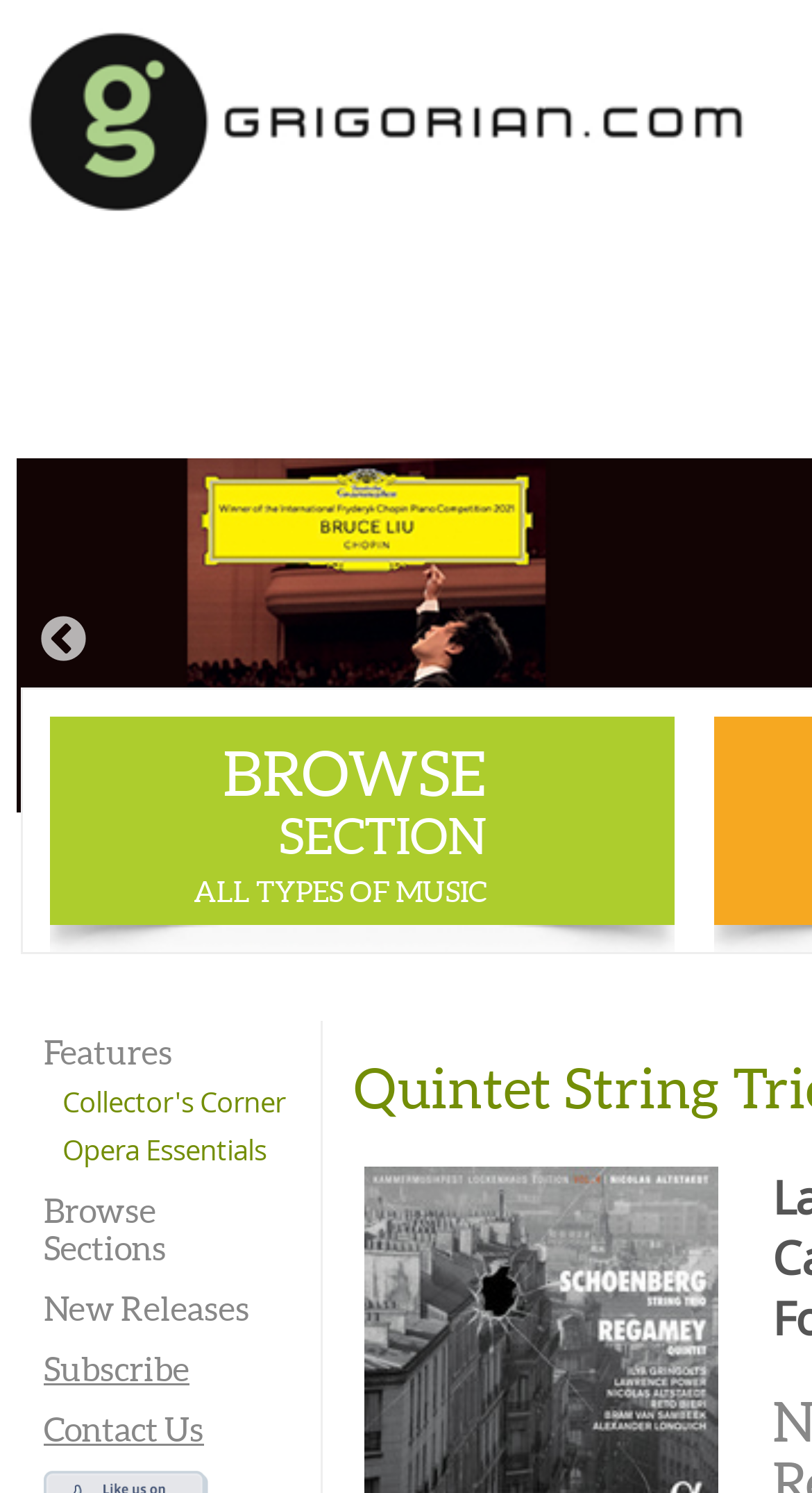Give a one-word or one-phrase response to the question: 
What is the last option in the Browse Sections?

New Releases